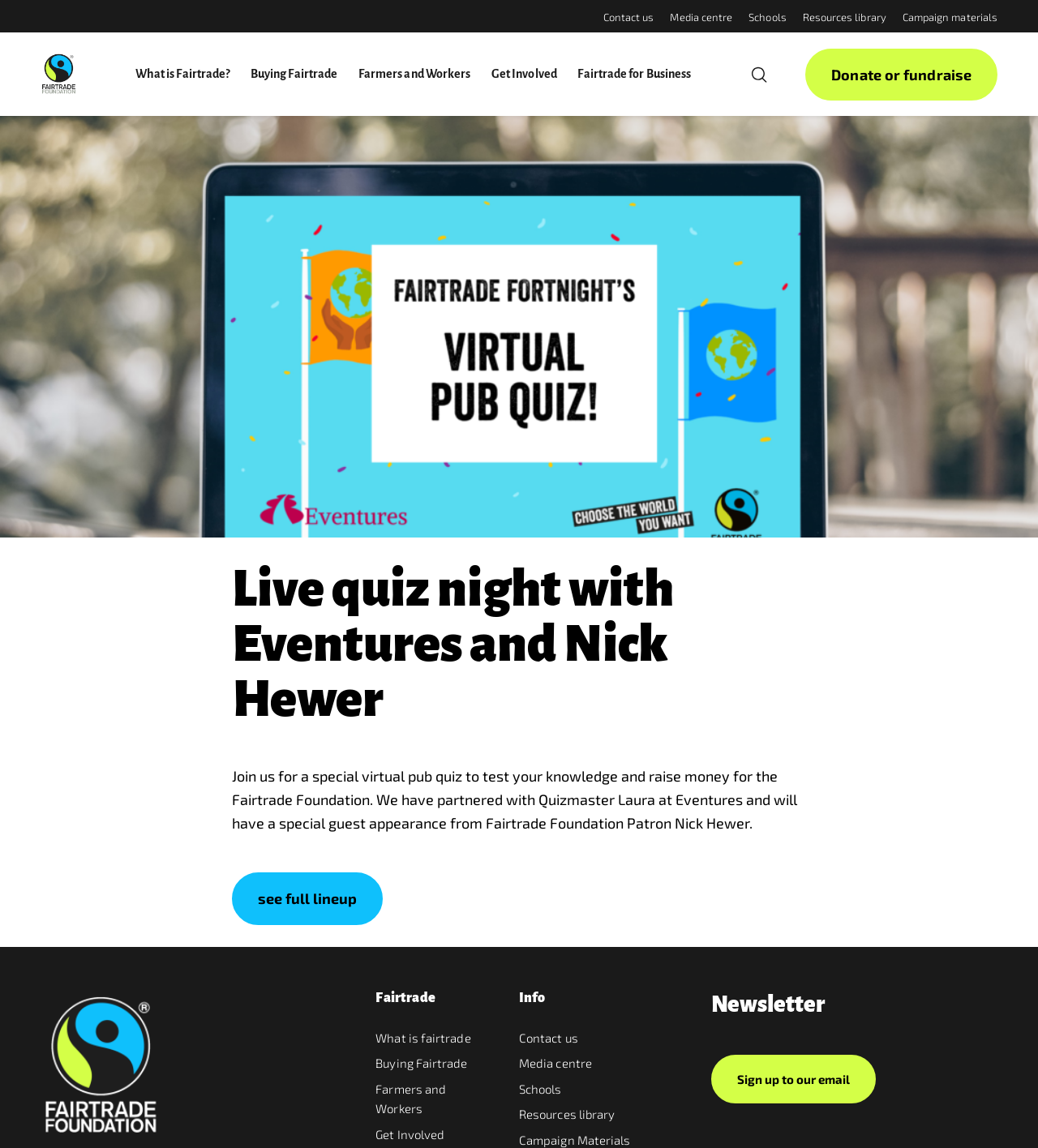Identify the bounding box coordinates of the area you need to click to perform the following instruction: "Click What is Fairtrade?".

[0.13, 0.028, 0.221, 0.101]